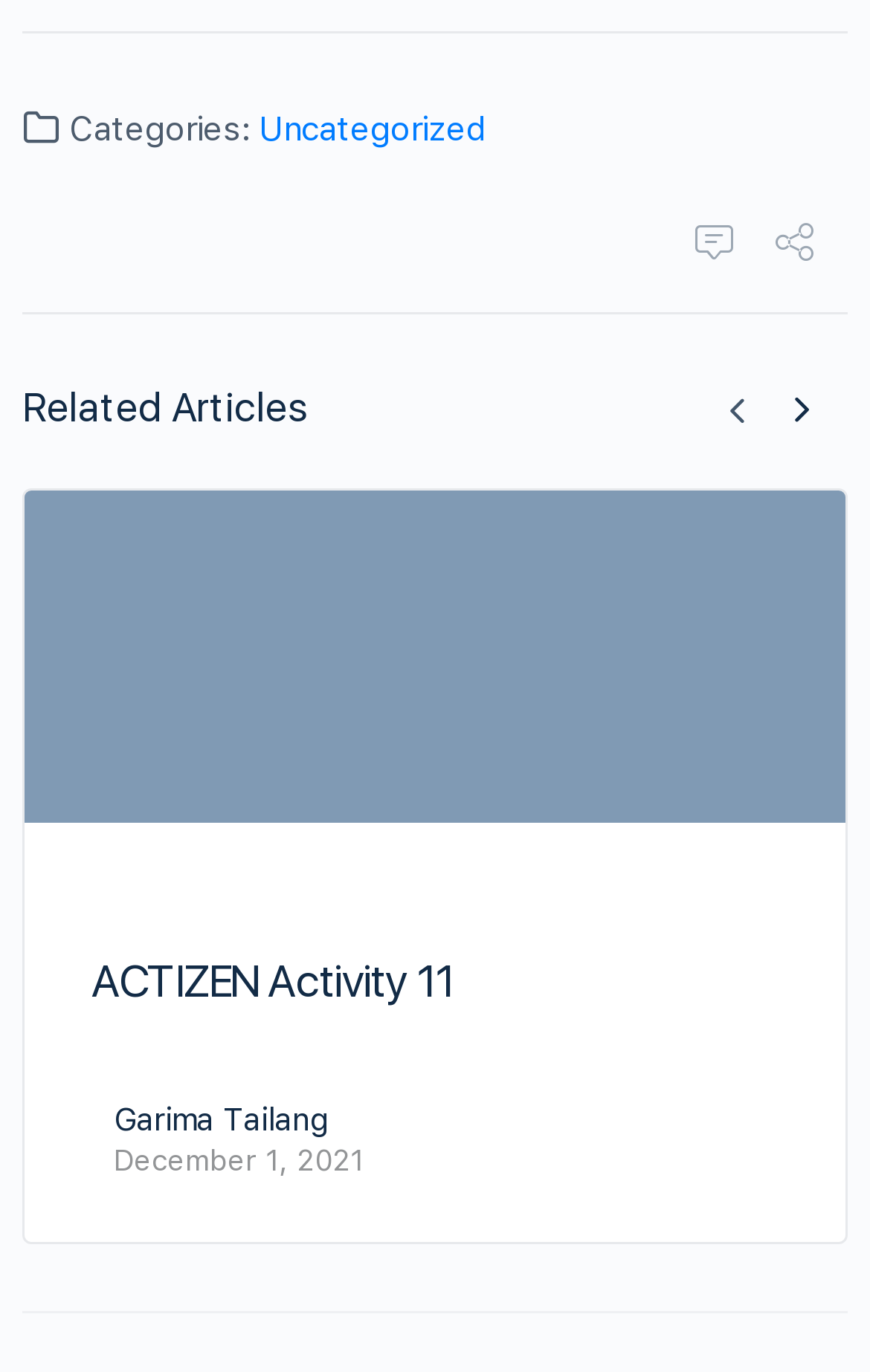Who is the author of the article?
Please answer the question with as much detail and depth as you can.

I searched for the author's name and found it to be 'Garima Tailang', which is a link below the article title.